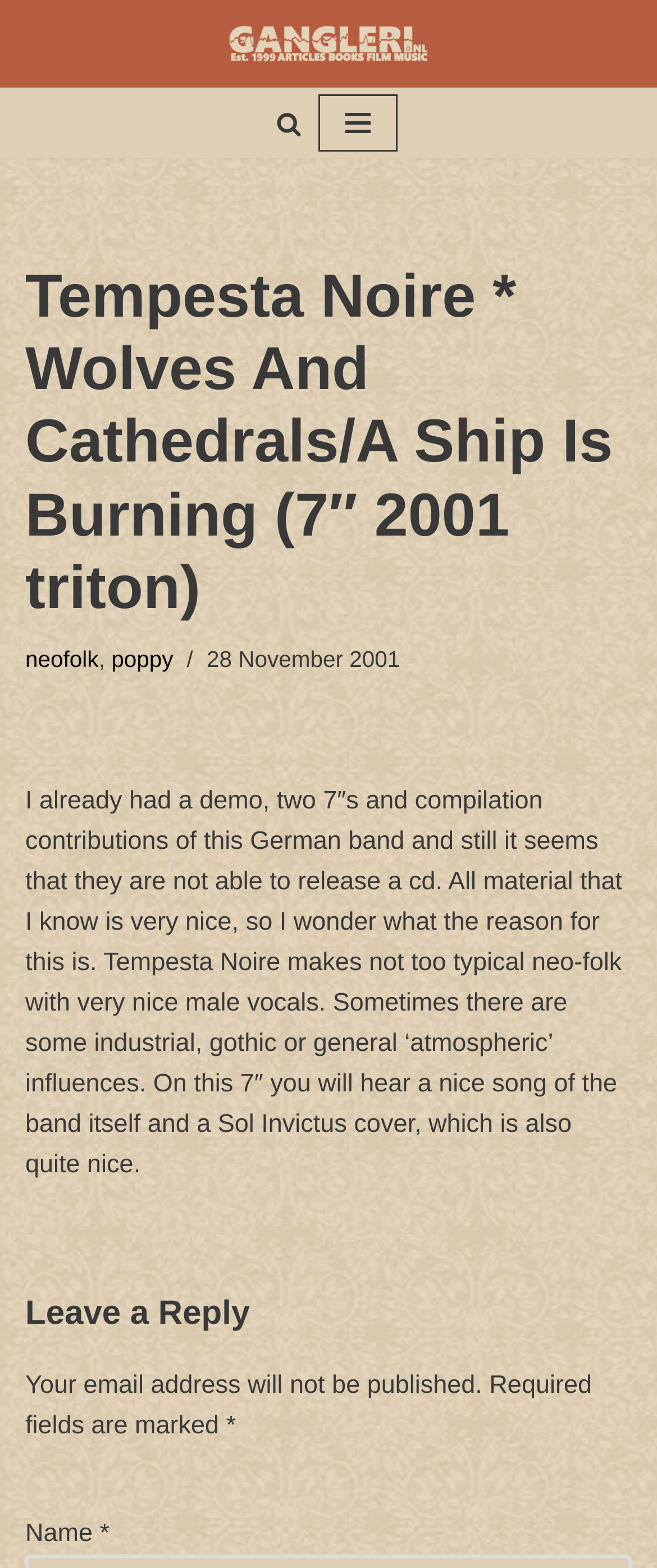How many songs are on this 7″?
Please give a well-detailed answer to the question.

Based on the webpage, it is mentioned that the 7″ contains a song by Tempesta Noire and a Sol Invictus cover, so there are two songs in total.